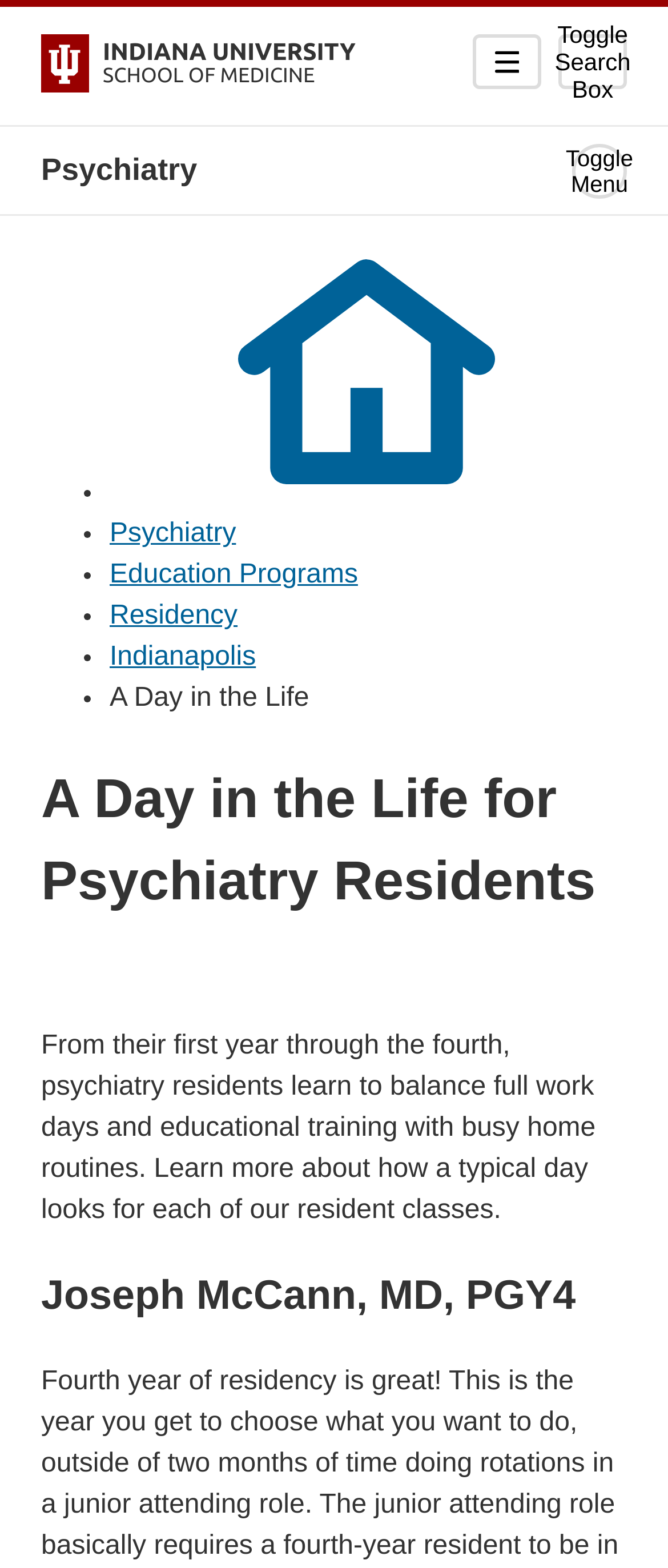Select the bounding box coordinates of the element I need to click to carry out the following instruction: "Click the Indiana University School of Medicine logo".

[0.062, 0.028, 0.133, 0.053]